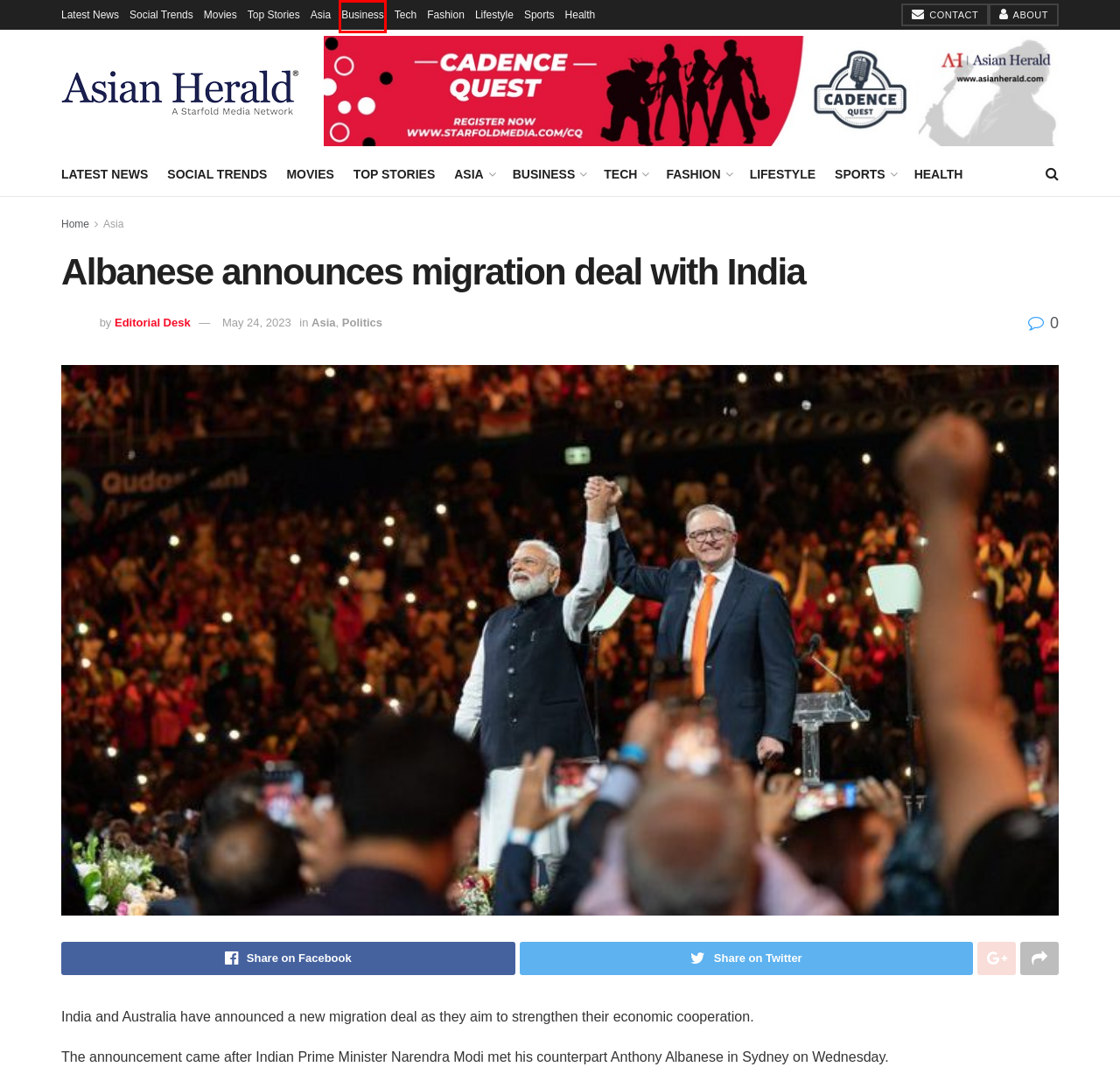You are given a screenshot of a webpage with a red rectangle bounding box around a UI element. Select the webpage description that best matches the new webpage after clicking the element in the bounding box. Here are the candidates:
A. Fashion & Style Archives - Asian Herald
B. Social Trends Archives - Asian Herald
C. Asia News Today | Asian Herald
D. Business Archives - Asian Herald
E. About Us - Asian Herald
F. Lifestyle Archives - Asian Herald
G. Latest News Archives - Asian Herald
H. Sports Archives - Asian Herald

D